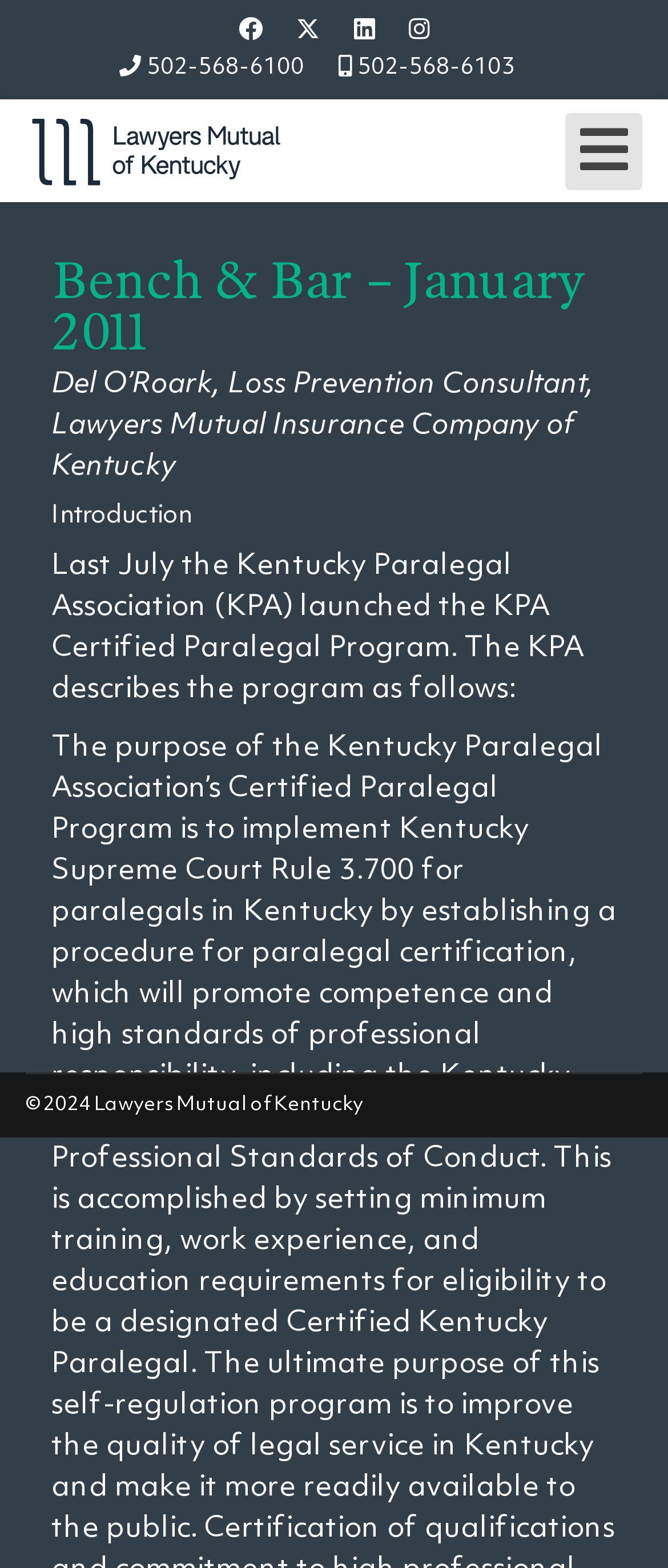Generate the text content of the main heading of the webpage.

Bench & Bar – January 2011